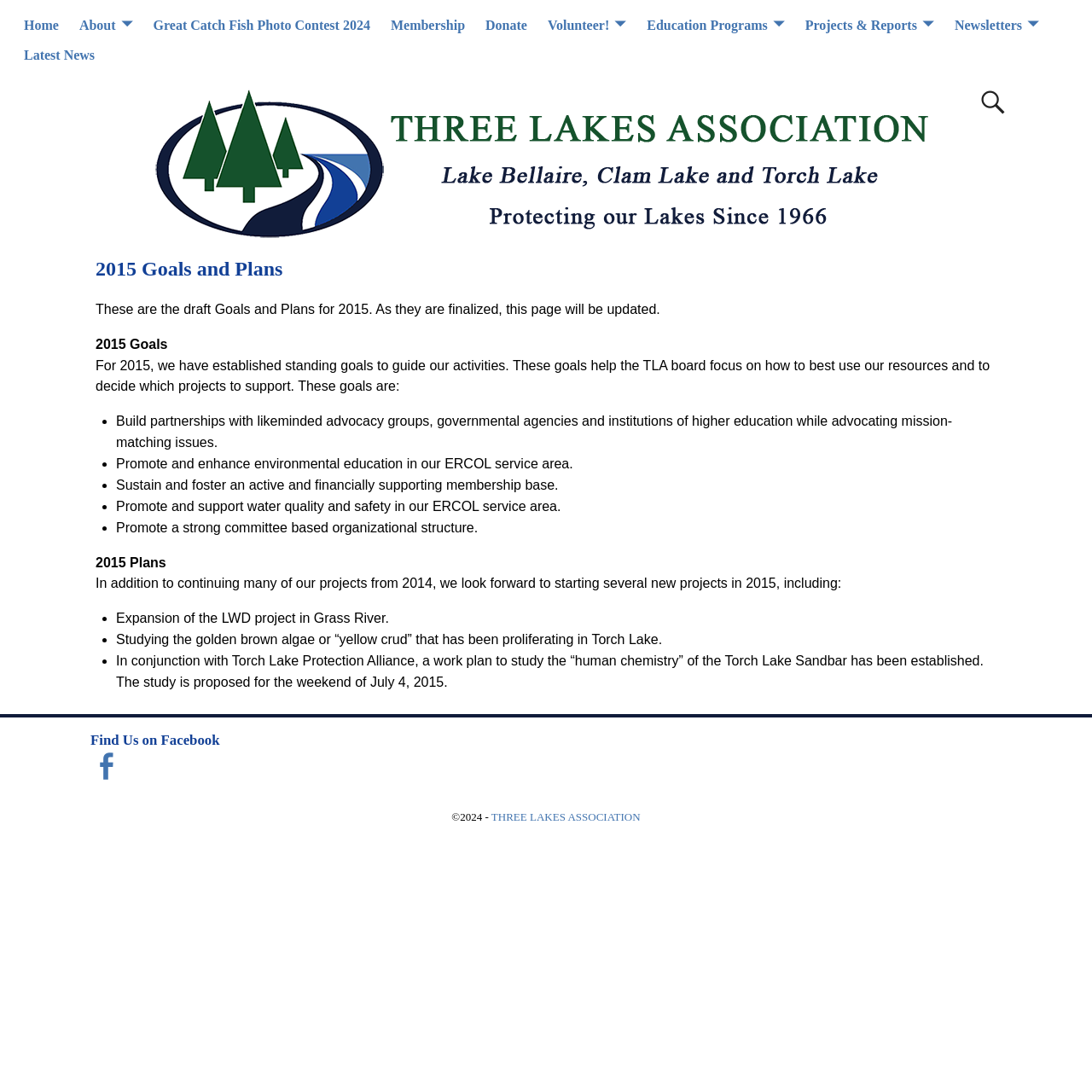Determine the bounding box coordinates for the area you should click to complete the following instruction: "visit THREE LAKES ASSOCIATION".

[0.45, 0.742, 0.586, 0.754]